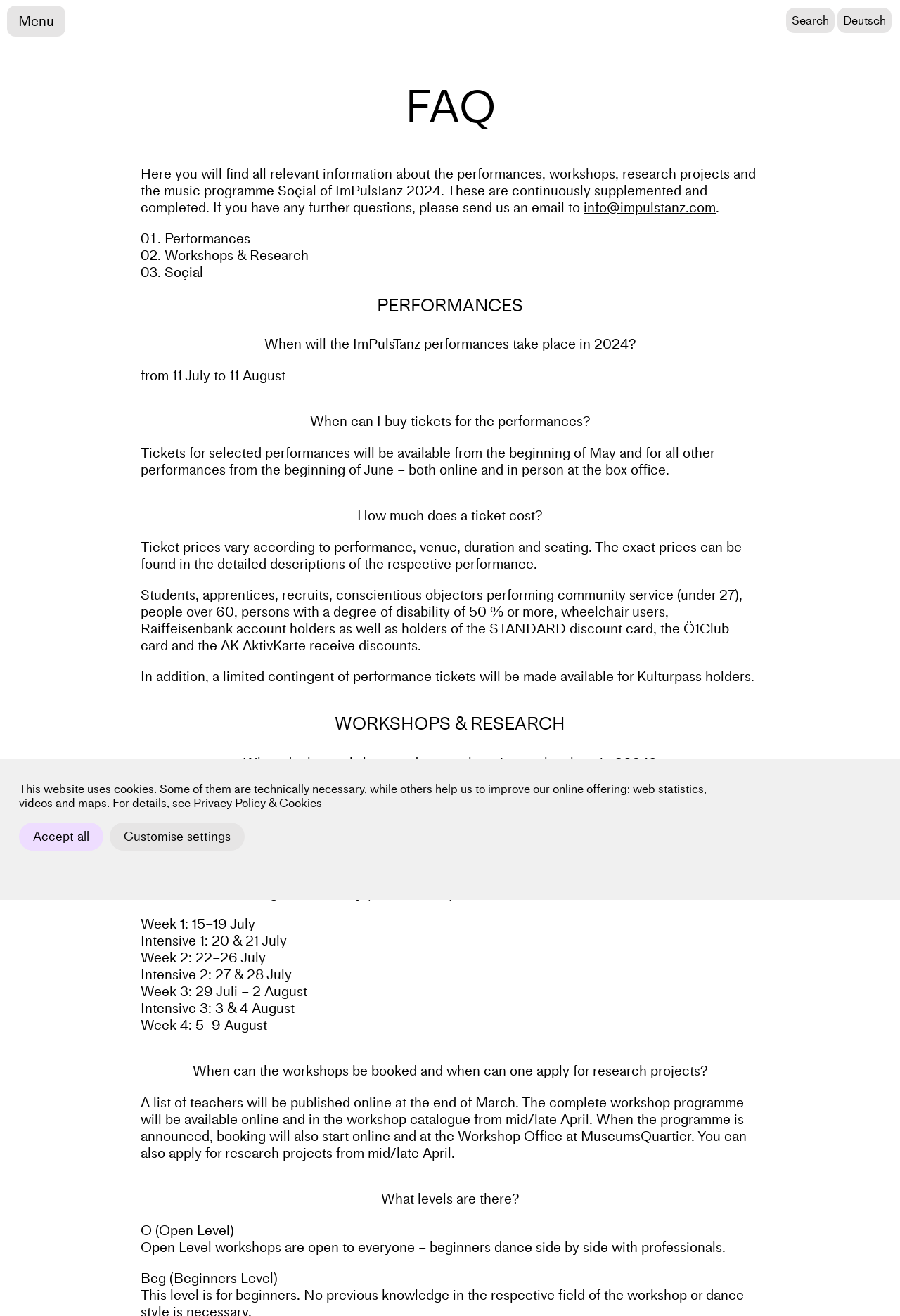Using the description: "2017", determine the UI element's bounding box coordinates. Ensure the coordinates are in the format of four float numbers between 0 and 1, i.e., [left, top, right, bottom].

None